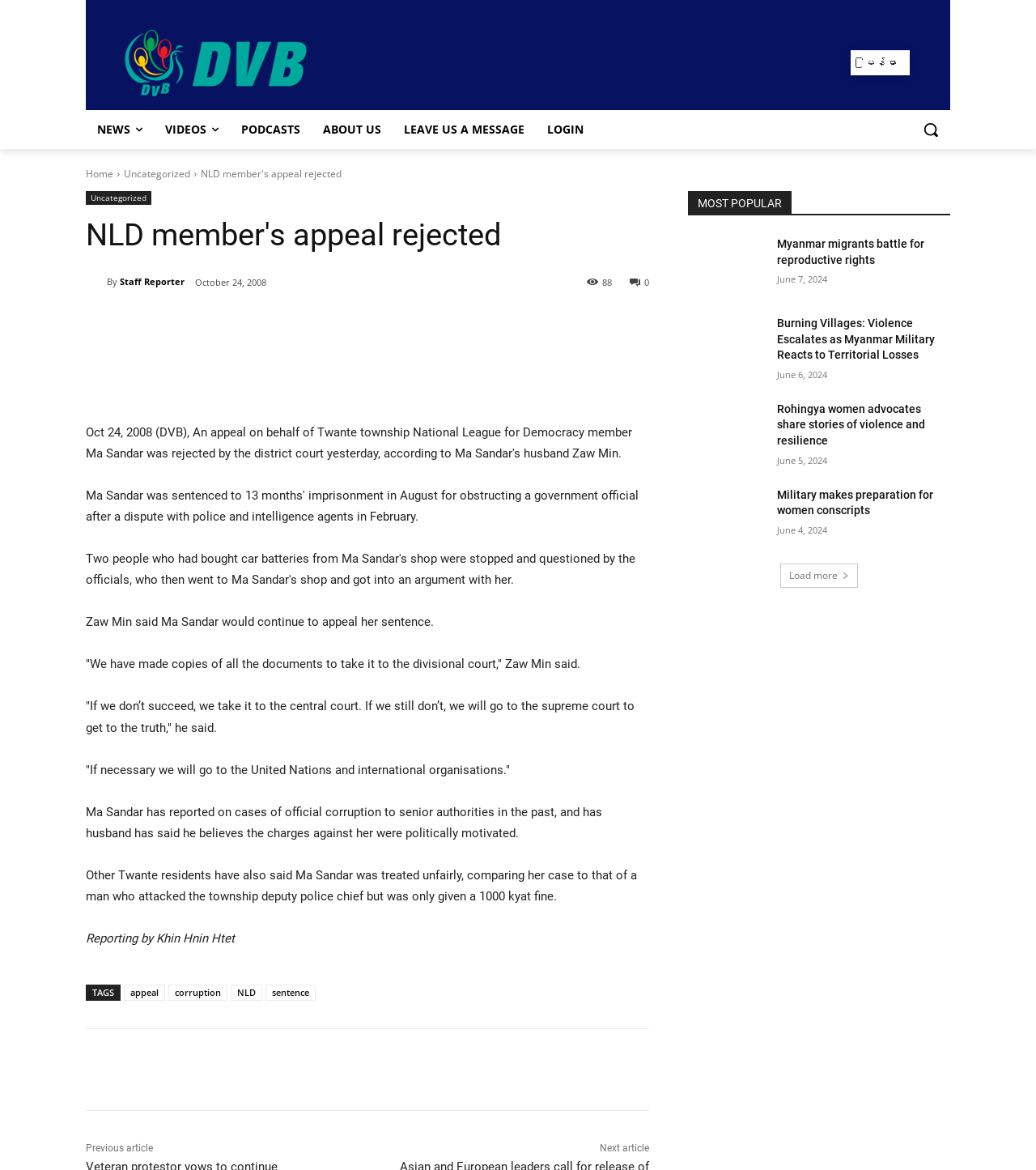What is the name of the person who reported on the case?
Carefully analyze the image and provide a thorough answer to the question.

The answer can be found in the article's content, where it is mentioned as 'Reporting by Khin Hnin Htet'.